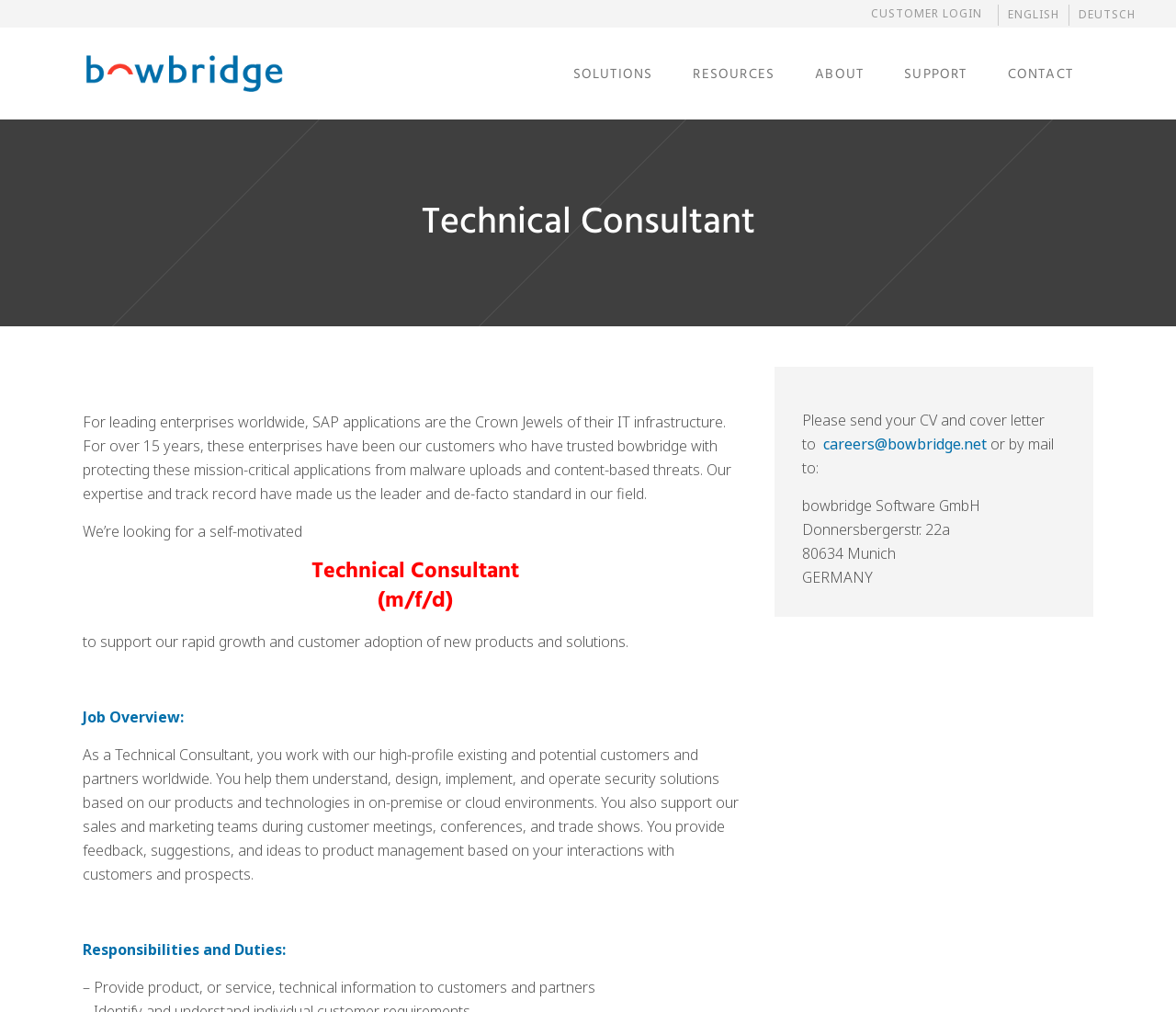Locate the bounding box of the UI element defined by this description: "About". The coordinates should be given as four float numbers between 0 and 1, formatted as [left, top, right, bottom].

[0.677, 0.027, 0.75, 0.118]